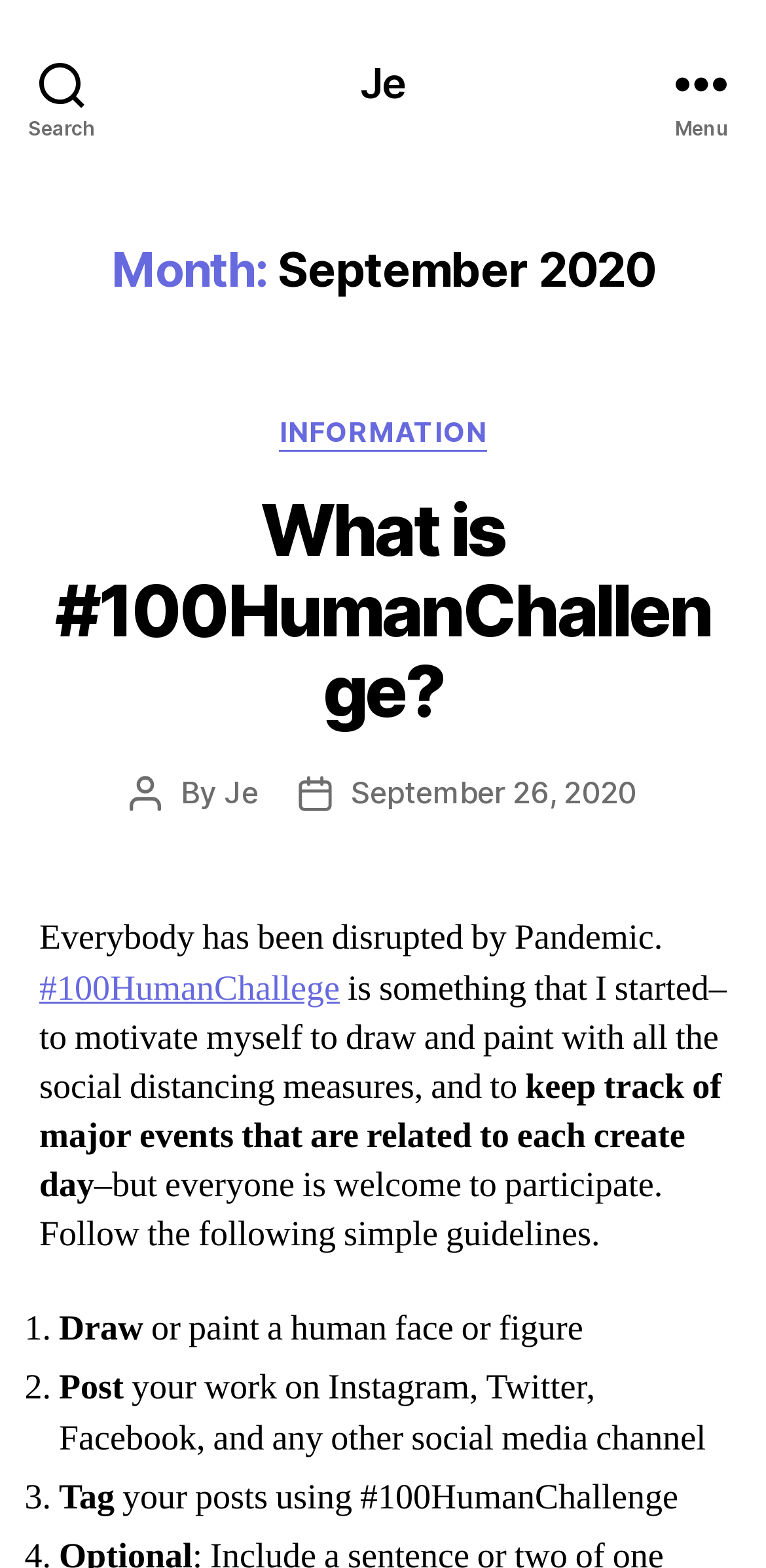Determine the bounding box coordinates for the region that must be clicked to execute the following instruction: "Click the Search button".

[0.0, 0.0, 0.162, 0.105]